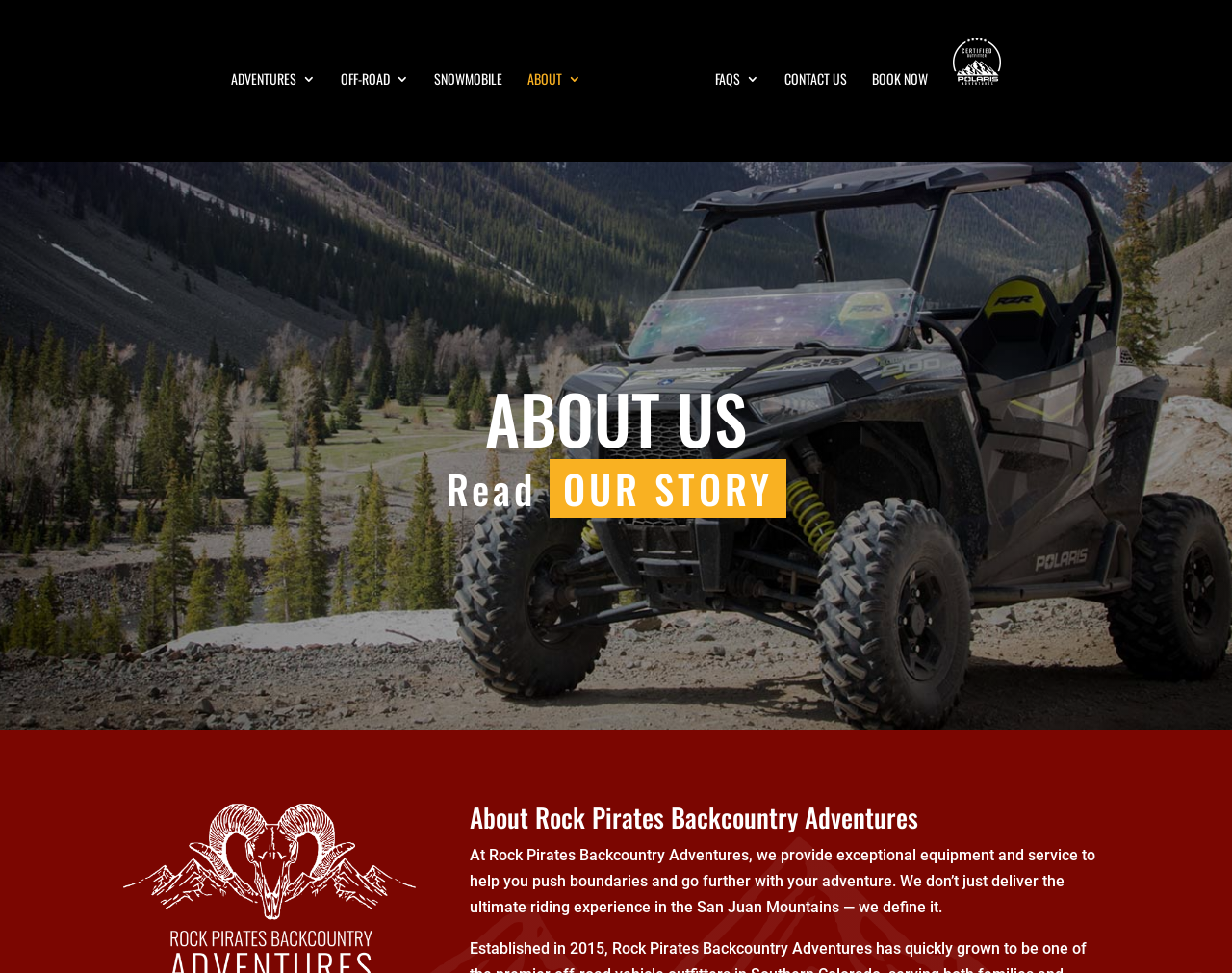From the element description: "About", extract the bounding box coordinates of the UI element. The coordinates should be expressed as four float numbers between 0 and 1, in the order [left, top, right, bottom].

[0.428, 0.074, 0.472, 0.166]